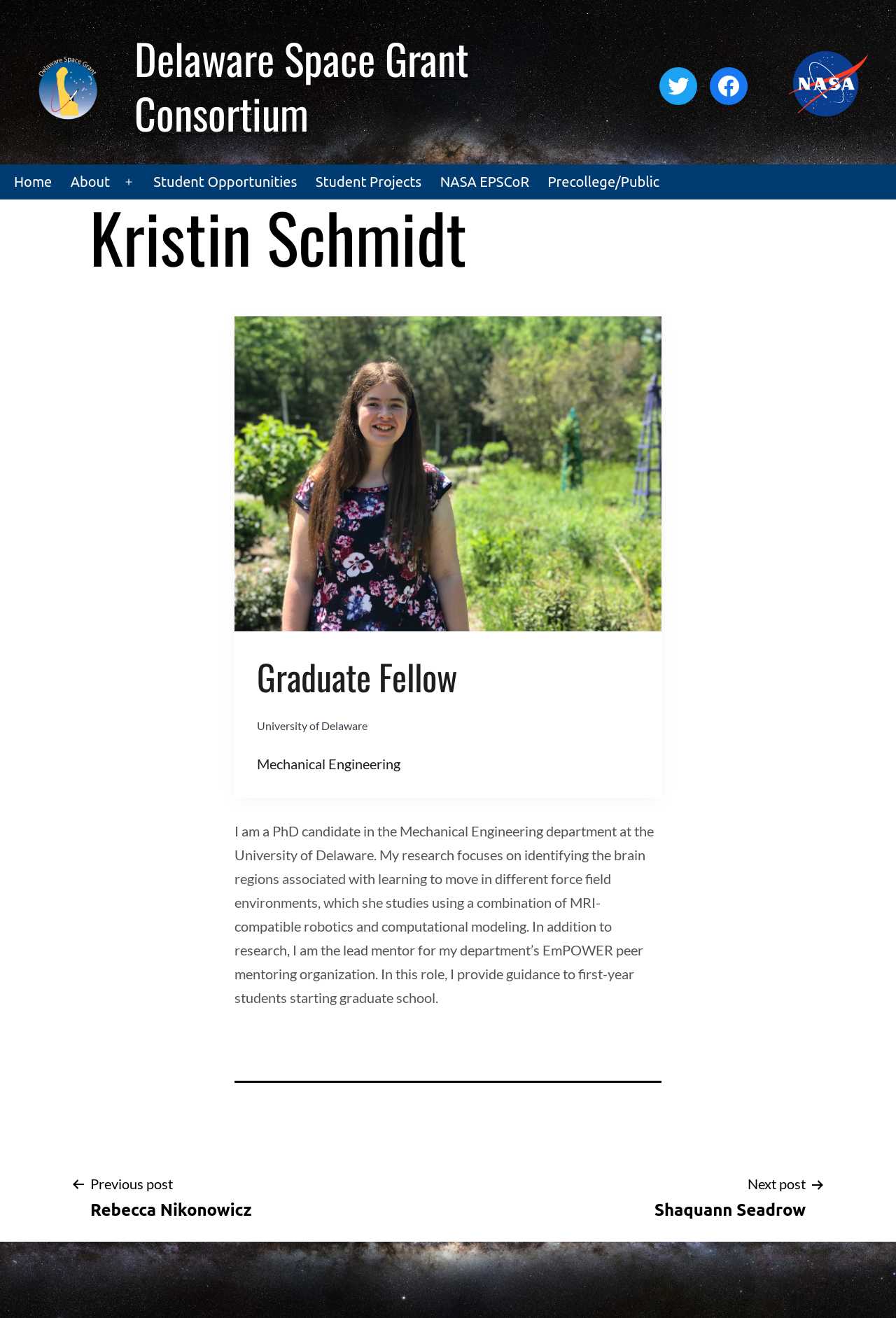Could you highlight the region that needs to be clicked to execute the instruction: "Visit Delaware Space Grant Consortium website"?

[0.04, 0.057, 0.11, 0.07]